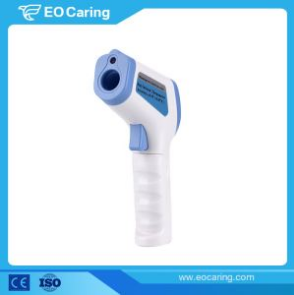Offer an in-depth description of the image shown.

This image showcases a sleek, modern home non-contact thermometer designed for easy temperature measurement. Featuring a clean white body with blue accents, the thermometer is ergonomically shaped with a comfortable grip for user convenience. Its pointed end indicates the sensor area, allowing for accurate readings without contact. This device is ideal for quick and efficient temperature checks, making it suitable for use at home or in clinical settings. The background is presented in a vibrant blue frame, enhancing the visibility of the product.